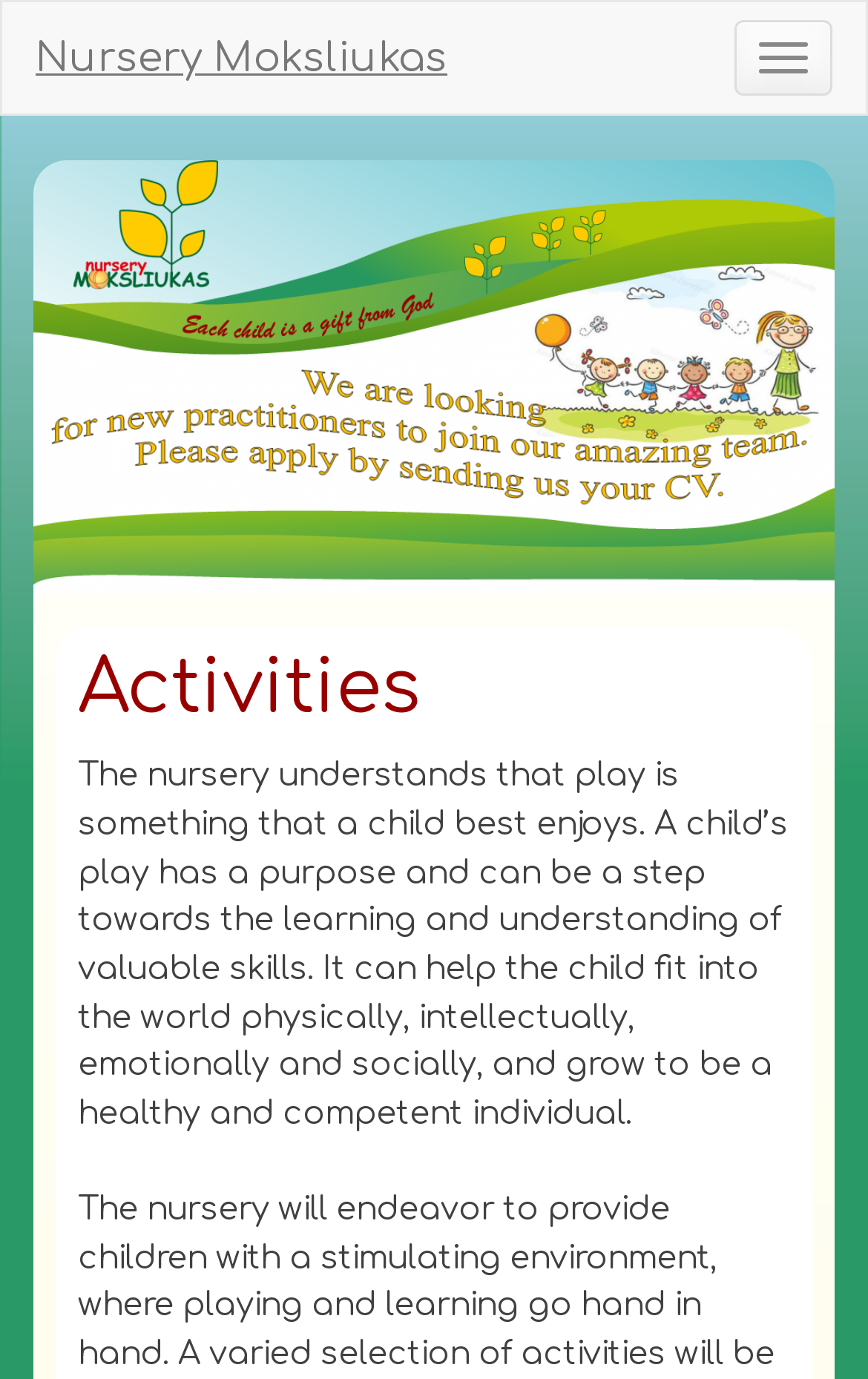Locate the bounding box of the UI element described in the following text: "Toggle navigation".

[0.846, 0.015, 0.959, 0.069]